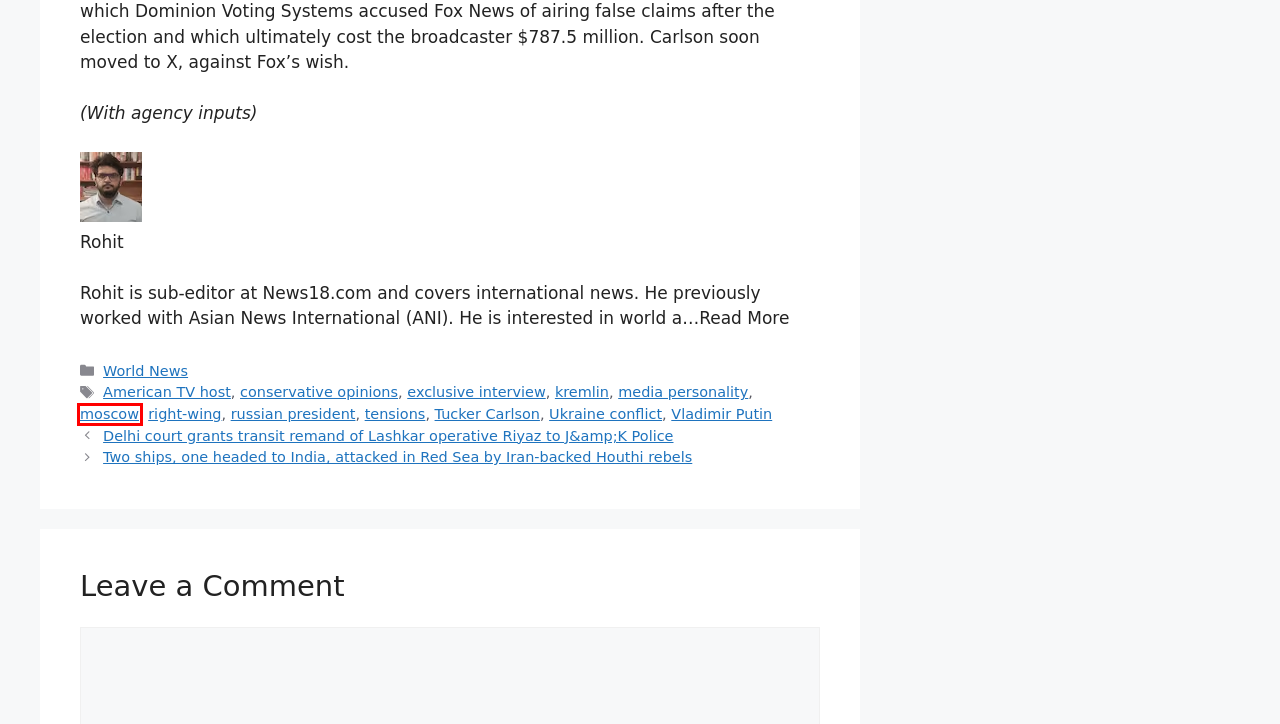You are provided with a screenshot of a webpage that includes a red rectangle bounding box. Please choose the most appropriate webpage description that matches the new webpage after clicking the element within the red bounding box. Here are the candidates:
A. American TV host – News Hub
B. kremlin – News Hub
C. Delhi court grants transit remand of Lashkar operative Riyaz to J&amp;K Police – News Hub
D. conservative opinions – News Hub
E. media personality – News Hub
F. Tucker Carlson – News Hub
G. moscow – News Hub
H. right-wing – News Hub

G